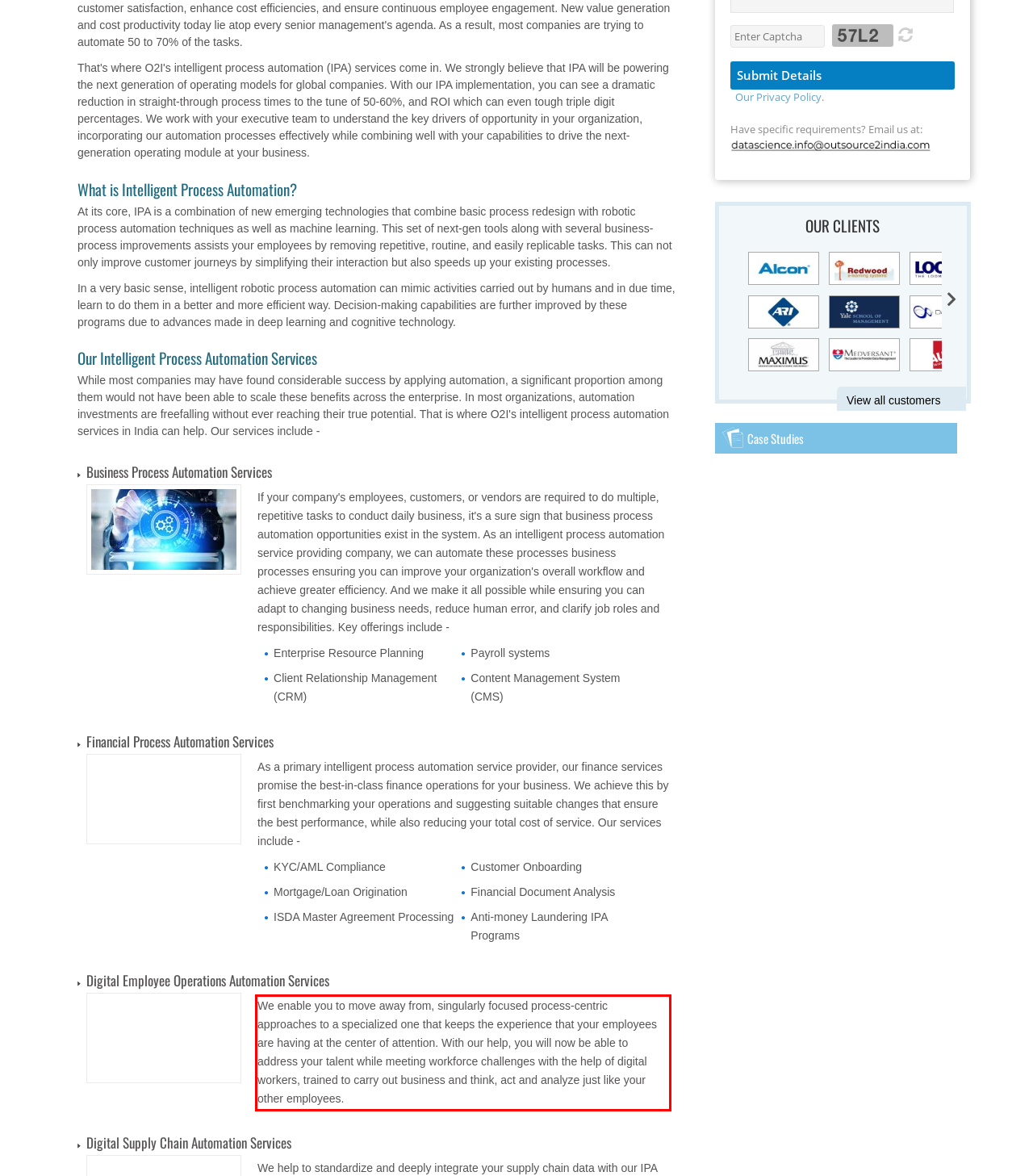Please analyze the screenshot of a webpage and extract the text content within the red bounding box using OCR.

We enable you to move away from, singularly focused process-centric approaches to a specialized one that keeps the experience that your employees are having at the center of attention. With our help, you will now be able to address your talent while meeting workforce challenges with the help of digital workers, trained to carry out business and think, act and analyze just like your other employees.